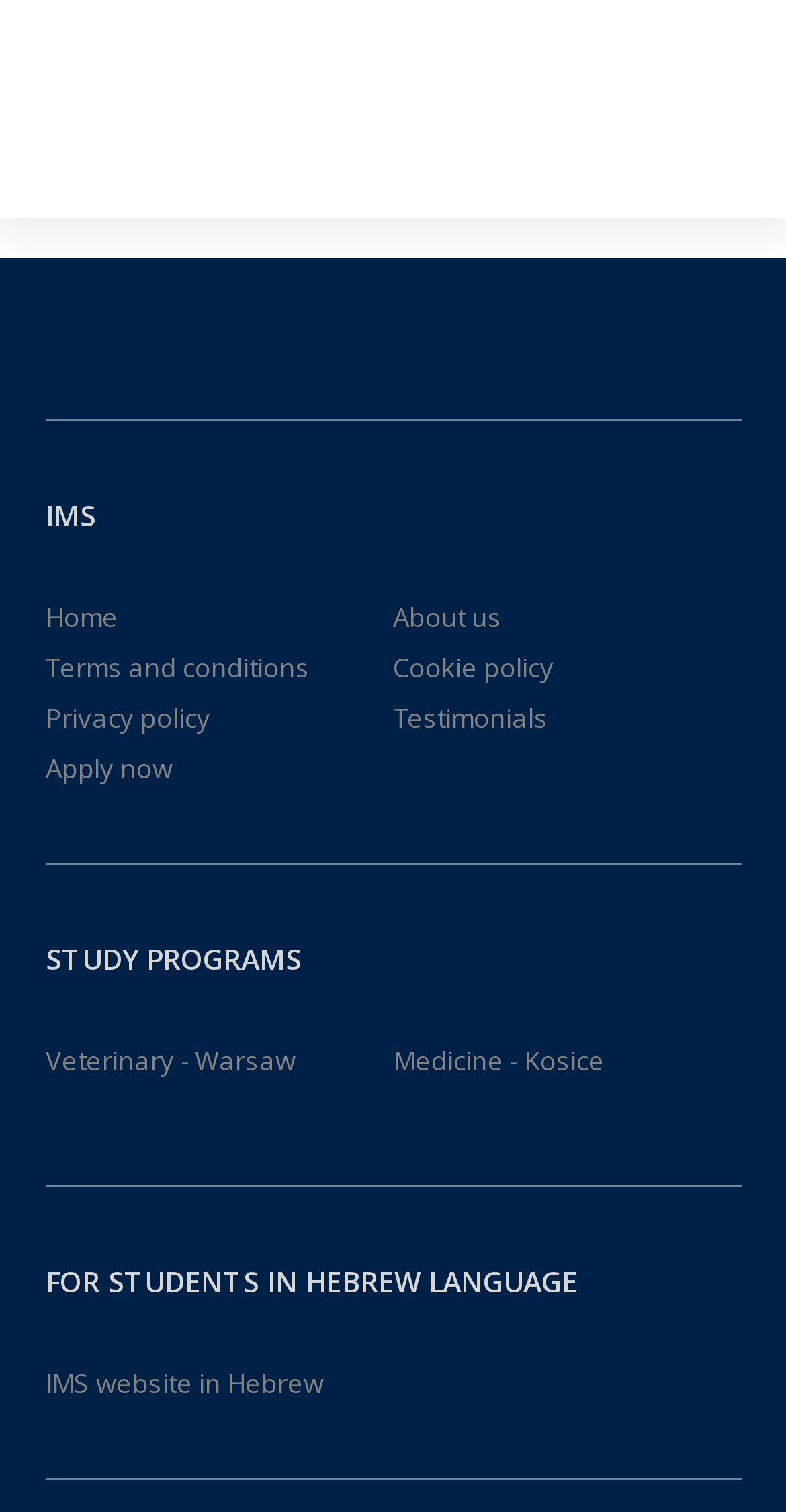Provide a short answer using a single word or phrase for the following question: 
What is the second link in the 'STUDY PROGRAMS' section?

Medicine - Kosice